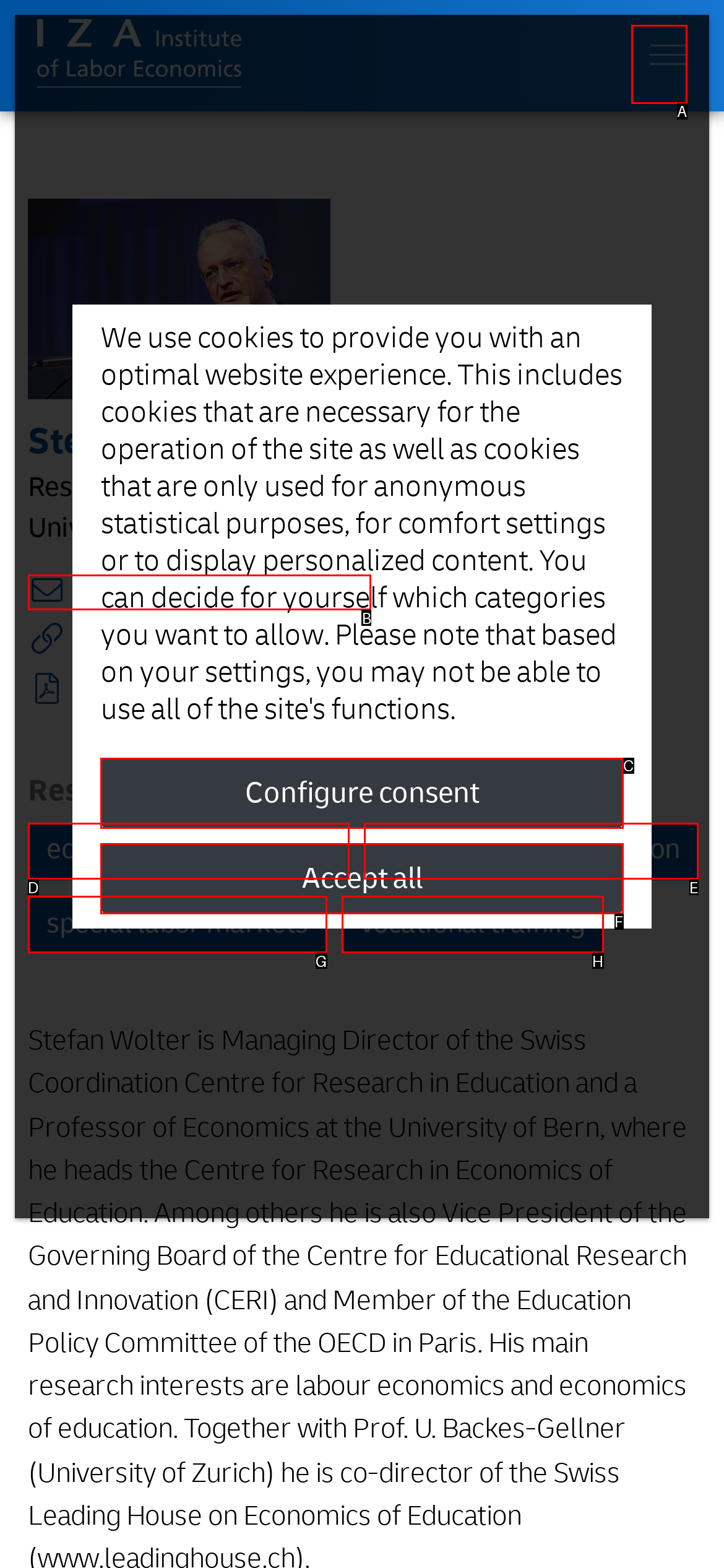Select the option I need to click to accomplish this task: Toggle navigation
Provide the letter of the selected choice from the given options.

A